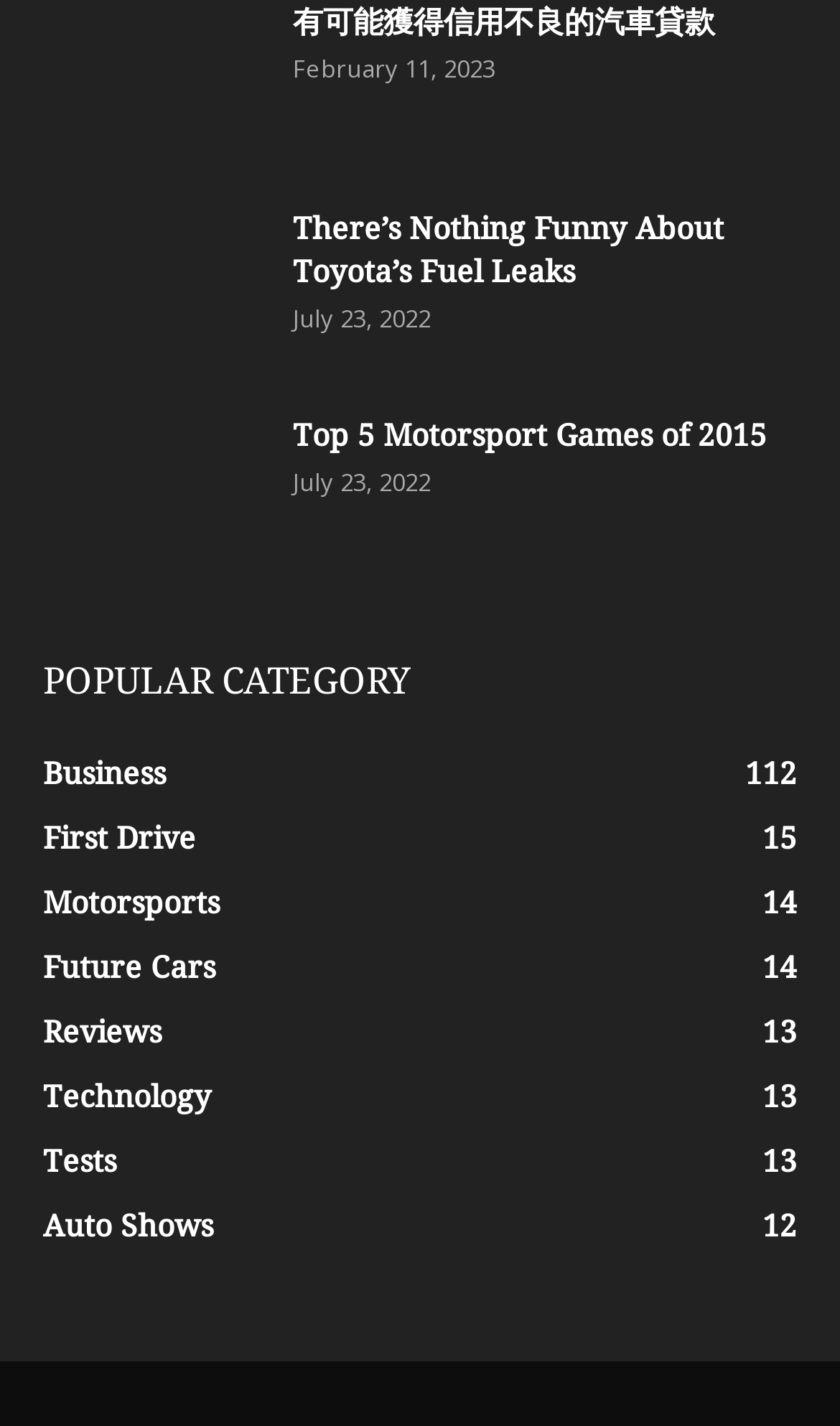Use a single word or phrase to respond to the question:
What is the date of the latest article?

February 11, 2023